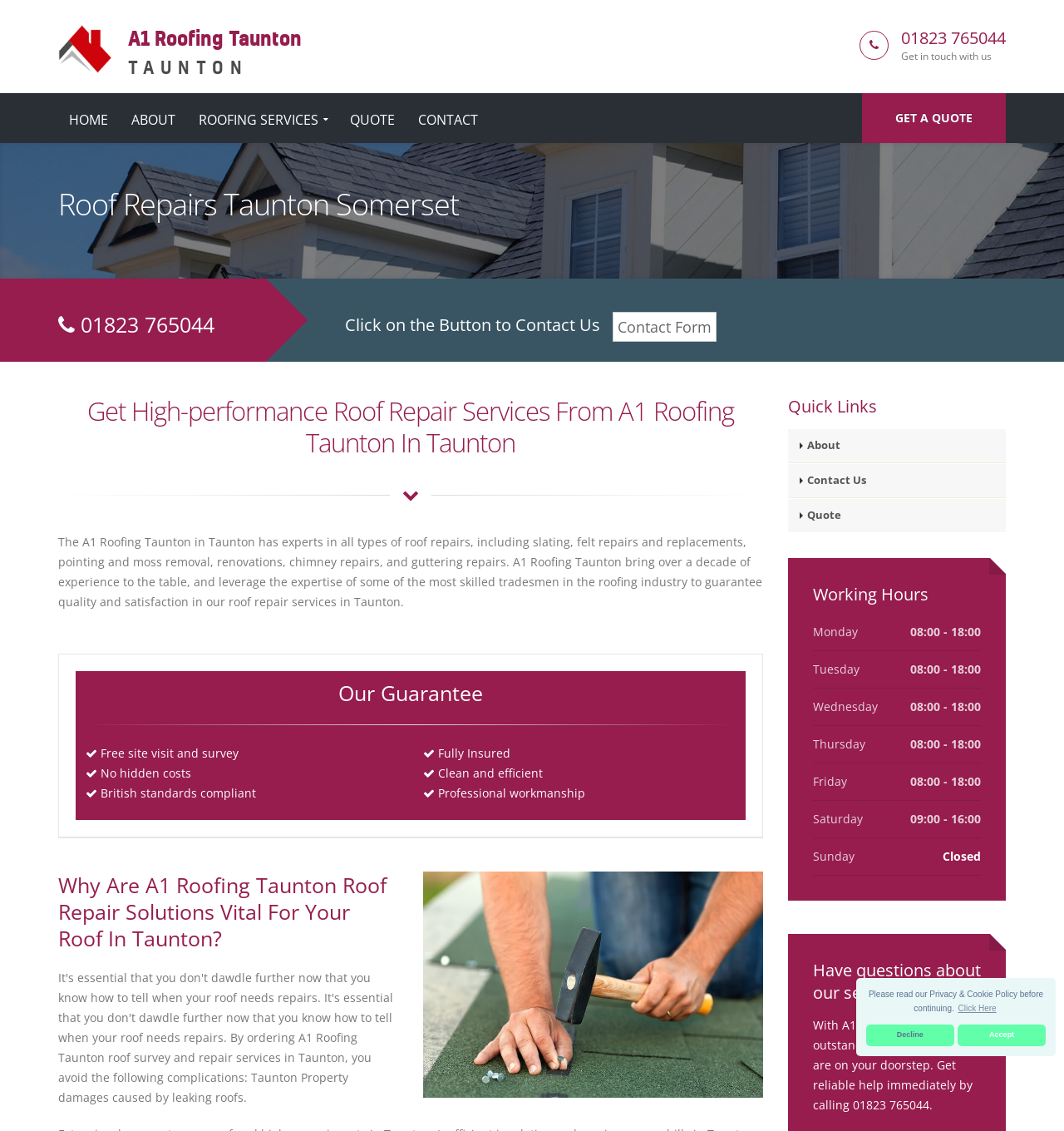Answer this question in one word or a short phrase: What is the phone number to get in touch with A1 Roofing Taunton?

01823 765044